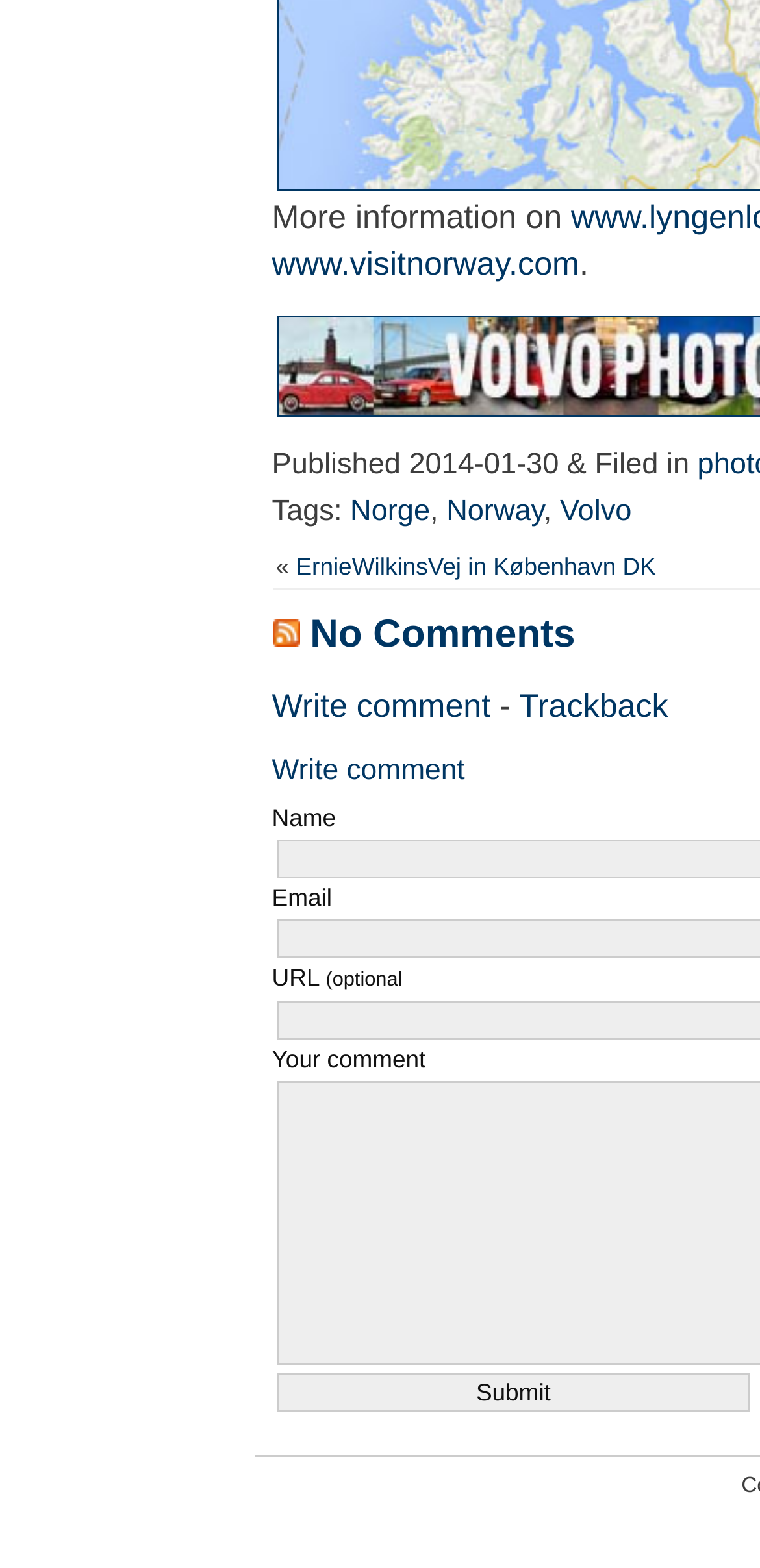Give the bounding box coordinates for this UI element: "ErnieWilkinsVej in København DK". The coordinates should be four float numbers between 0 and 1, arranged as [left, top, right, bottom].

[0.389, 0.353, 0.863, 0.371]